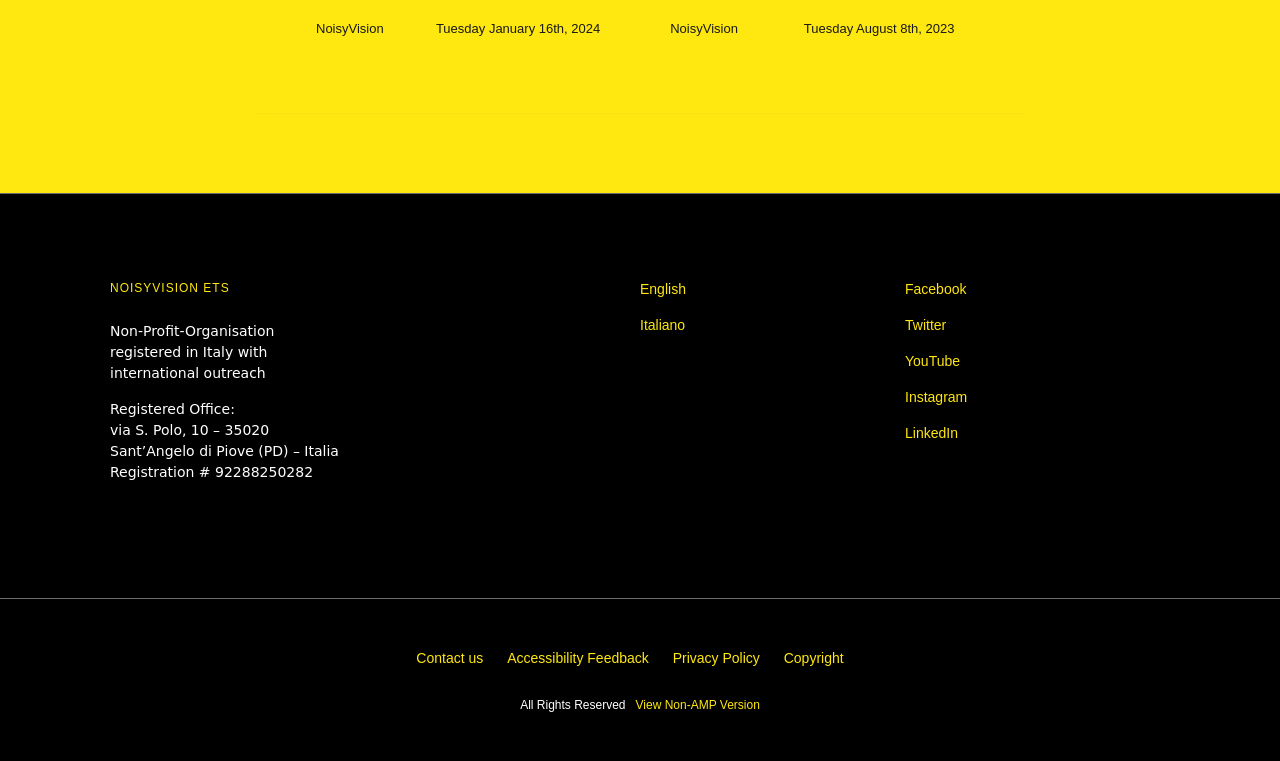Using the description: "English", identify the bounding box of the corresponding UI element in the screenshot.

[0.5, 0.369, 0.536, 0.391]